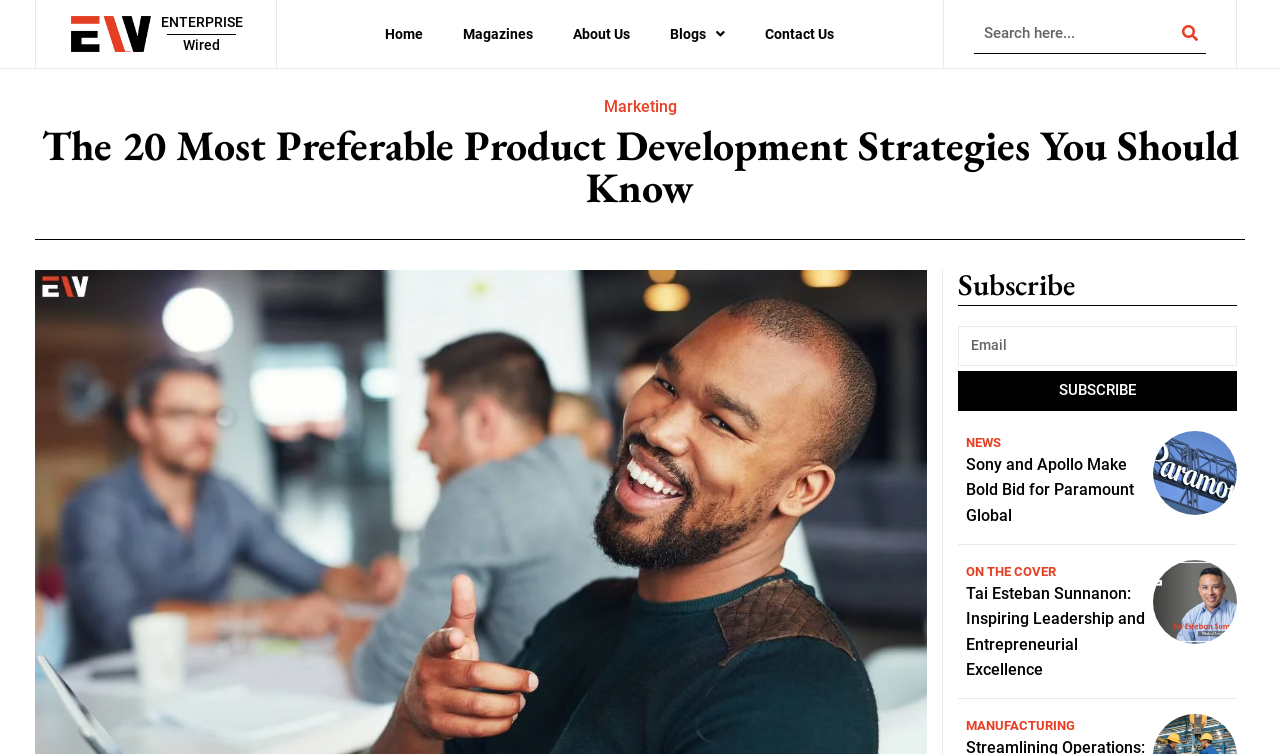Please give the bounding box coordinates of the area that should be clicked to fulfill the following instruction: "Subscribe with email". The coordinates should be in the format of four float numbers from 0 to 1, i.e., [left, top, right, bottom].

[0.748, 0.432, 0.966, 0.485]